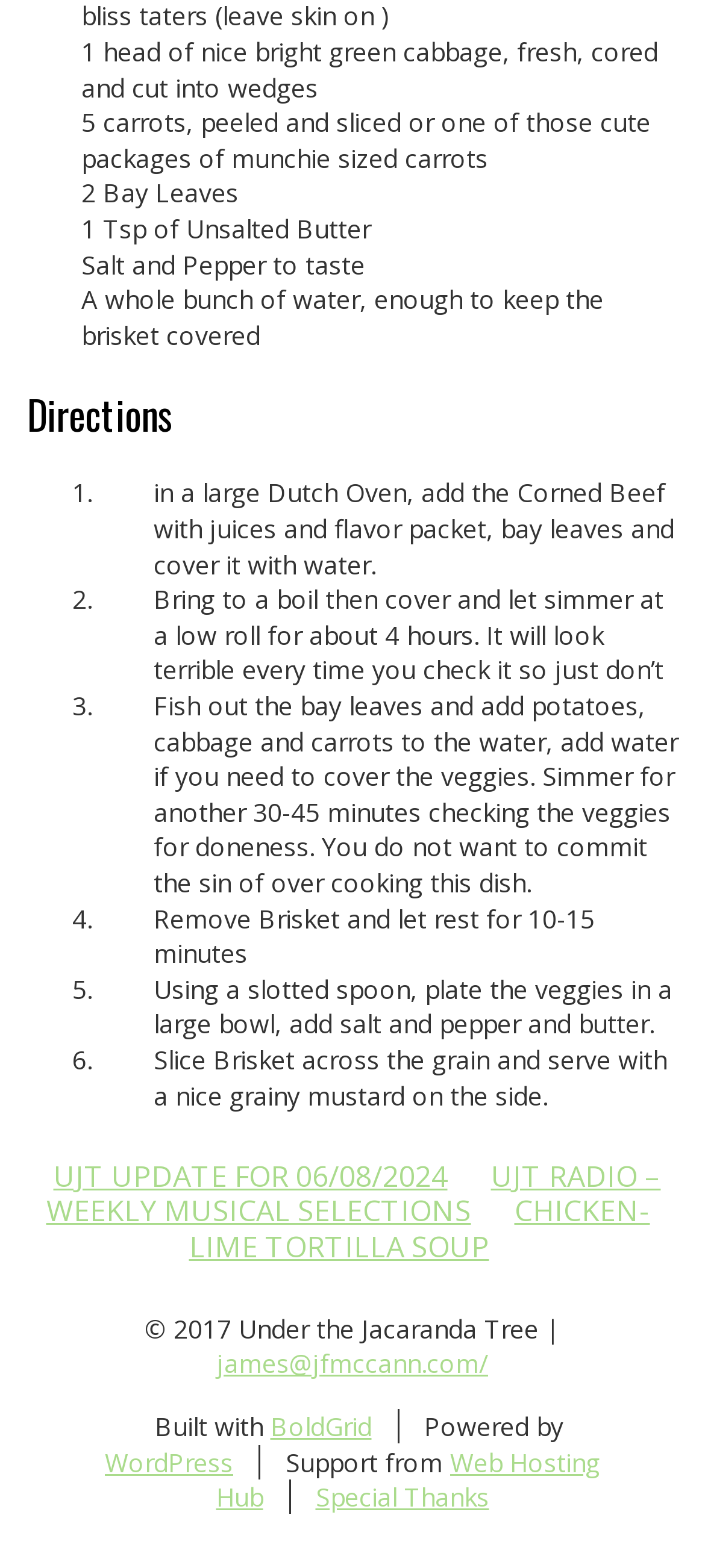What is the main ingredient in the recipe?
Look at the image and respond with a one-word or short-phrase answer.

Corned Beef